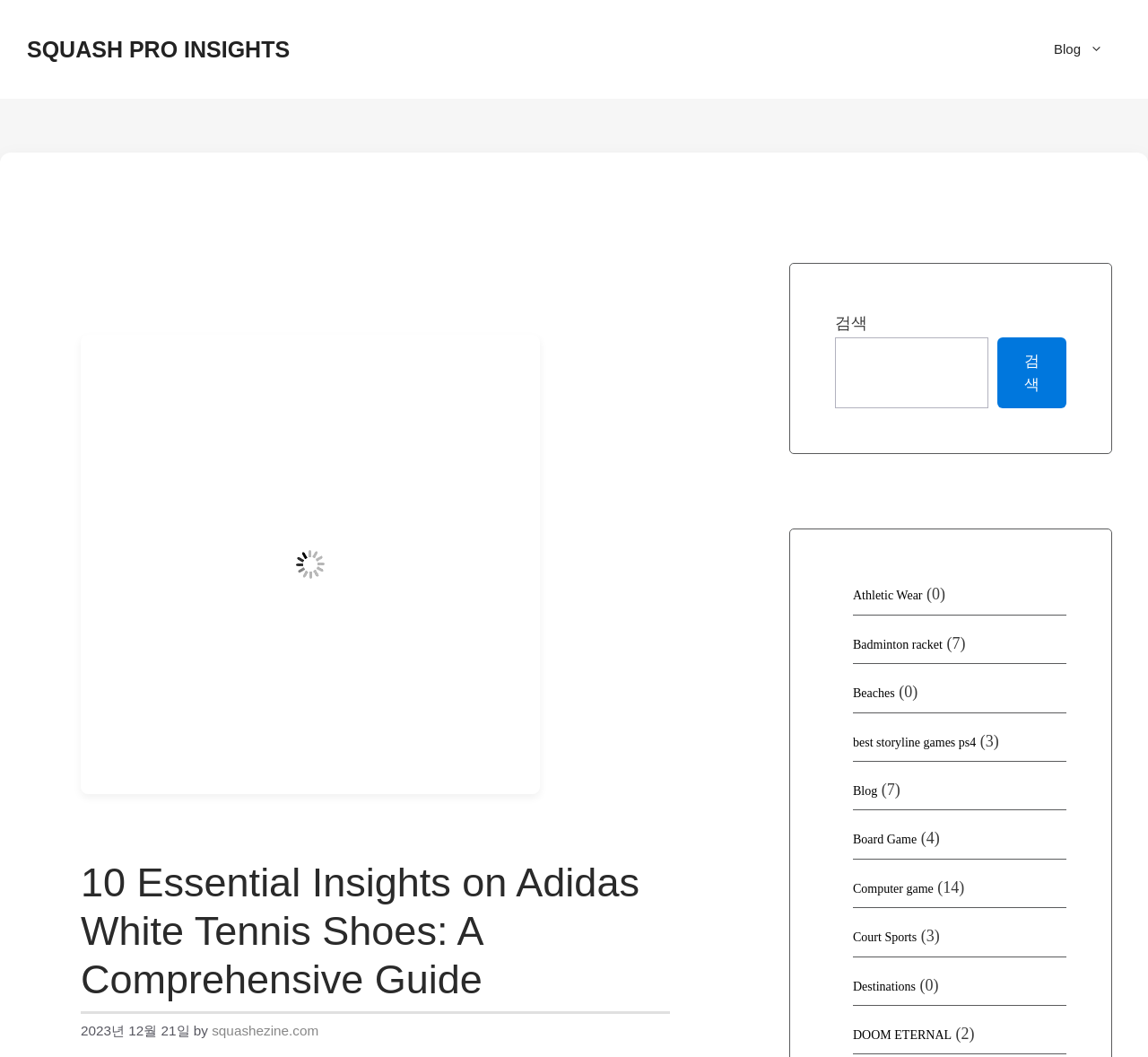What is the date of the article?
Answer with a single word or phrase, using the screenshot for reference.

2023년 12월 21일